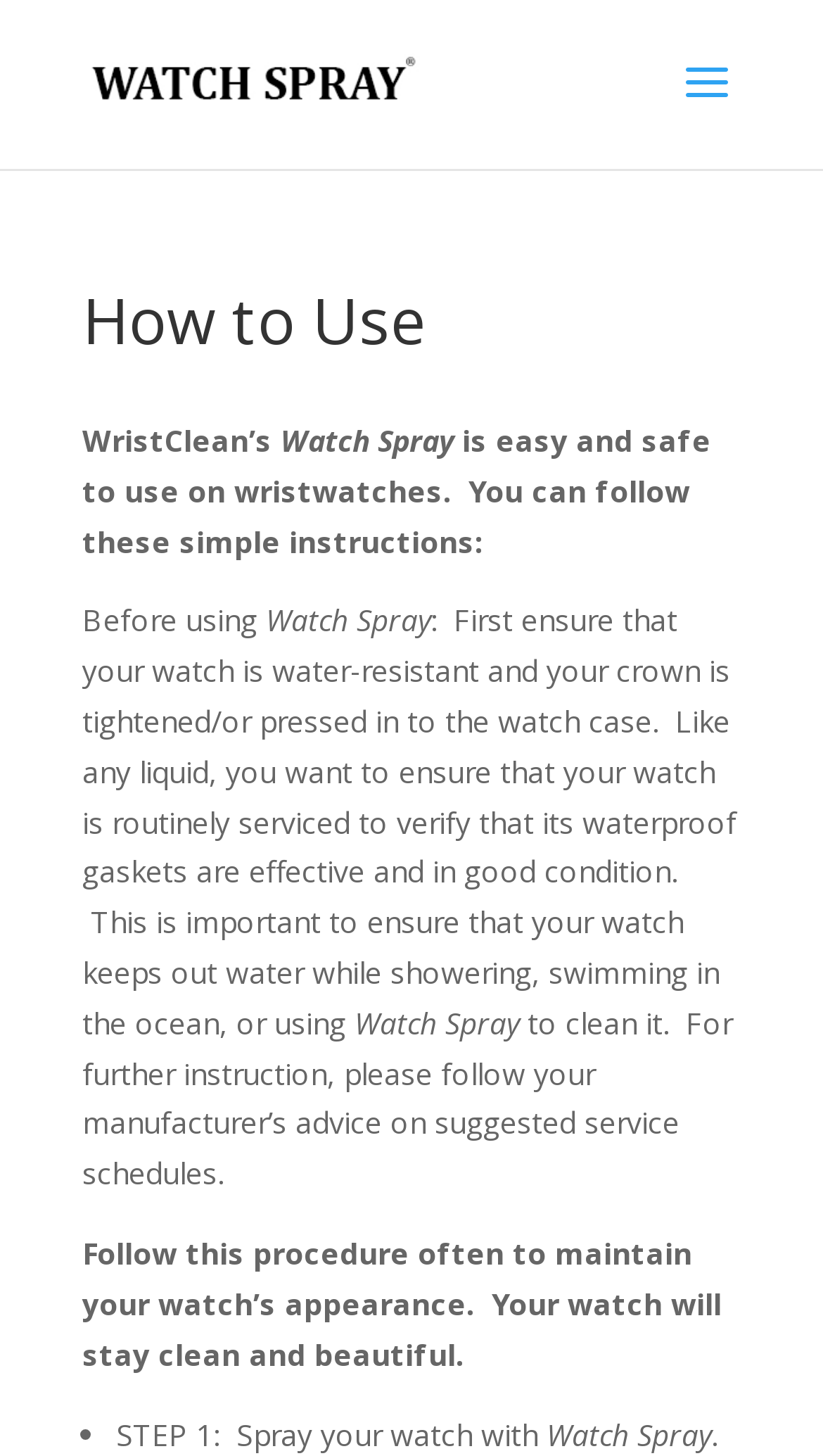Using the information from the screenshot, answer the following question thoroughly:
What should be done before using Watch Spray?

The webpage provides instructions on how to use Watch Spray, and one of the steps is to 'ensure that your watch is water-resistant and your crown is tightened/or pressed in to the watch case' before using the product.